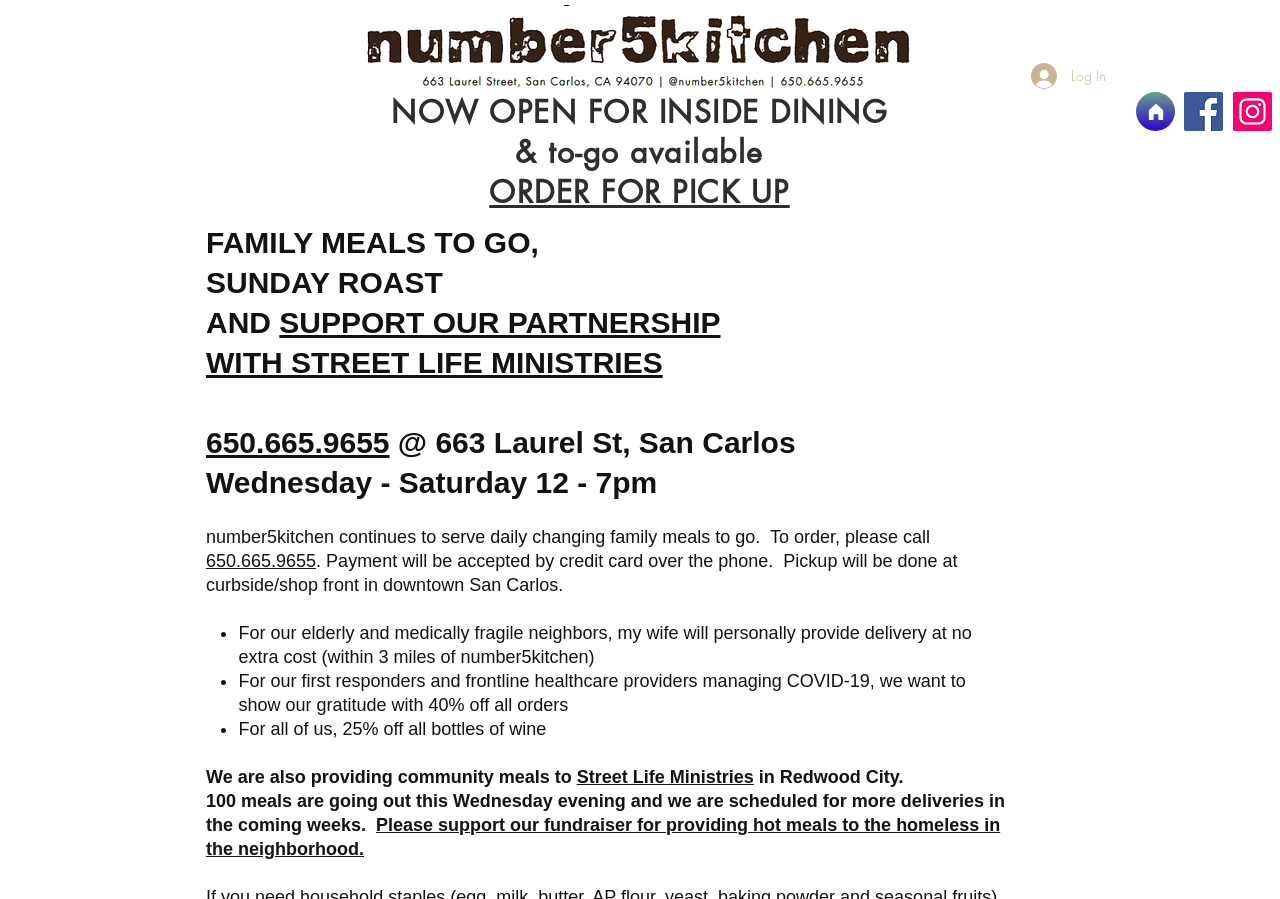What is the restaurant's operating hours?
Provide a concise answer using a single word or phrase based on the image.

Wednesday - Saturday 12 - 7pm